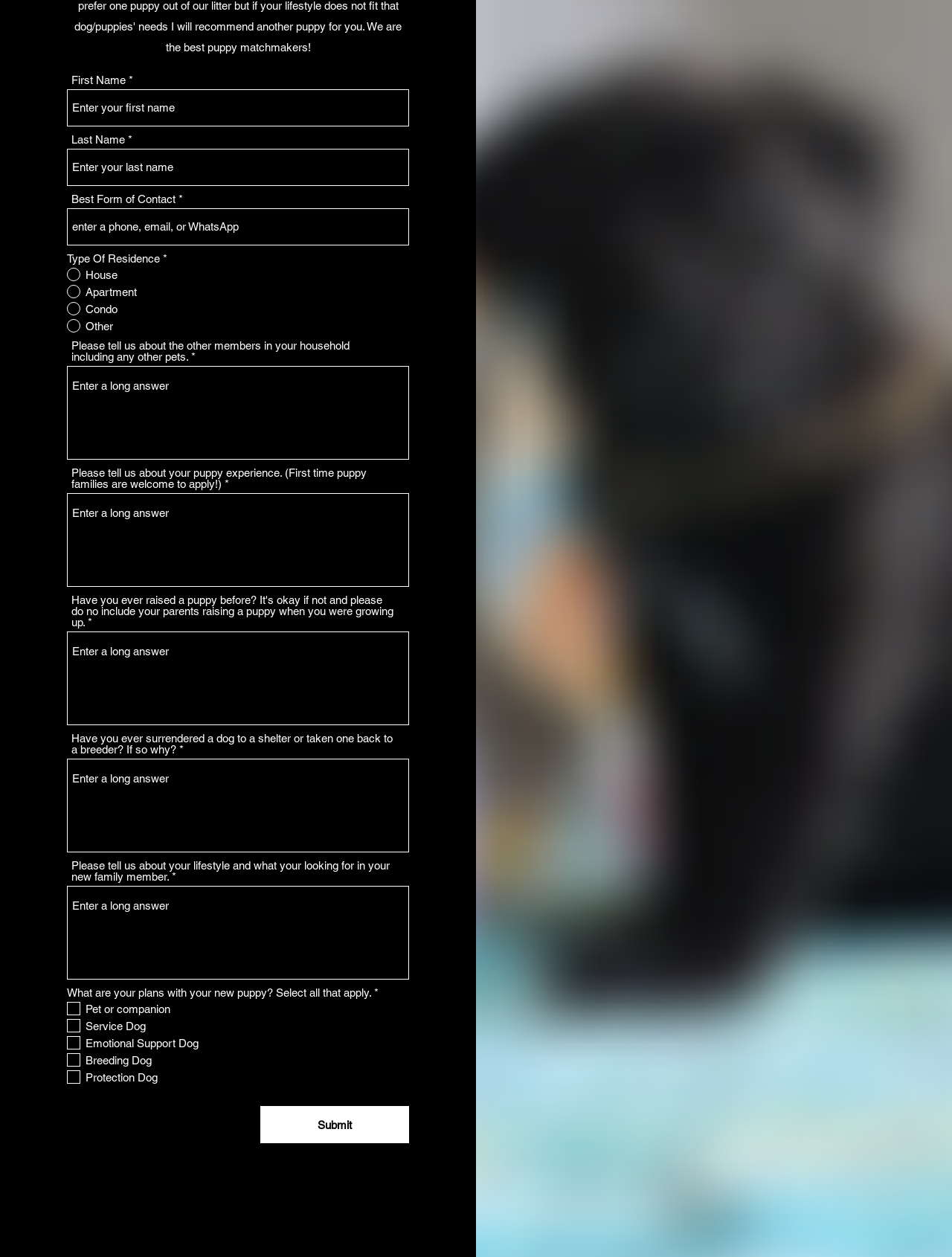Please identify the bounding box coordinates of the element that needs to be clicked to perform the following instruction: "Submit the form".

[0.273, 0.88, 0.43, 0.91]